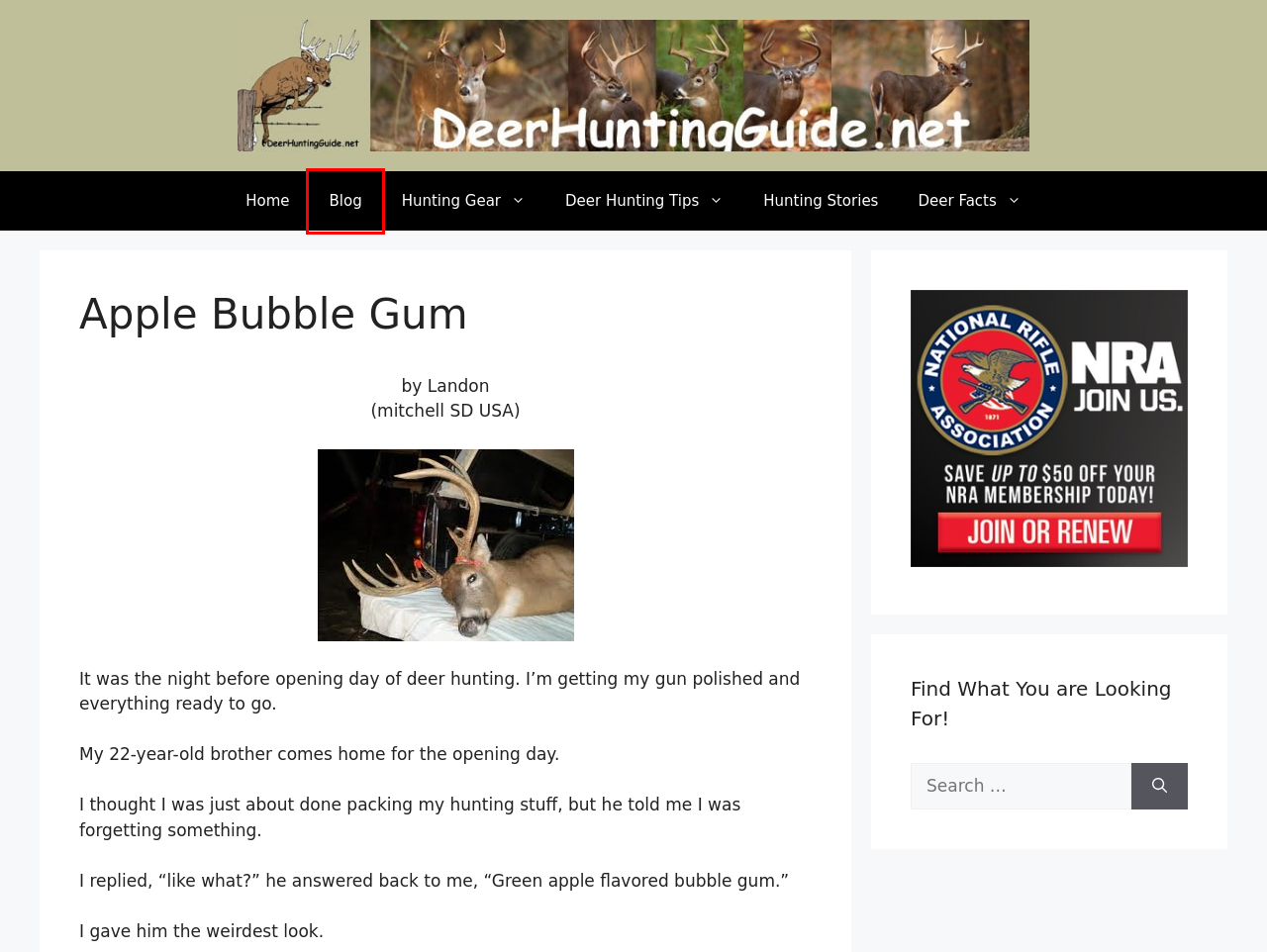You have a screenshot of a webpage with a red bounding box around an element. Identify the webpage description that best fits the new page that appears after clicking the selected element in the red bounding box. Here are the candidates:
A. The Best Hunting Clothes And Gear in 2023 - Deer Hunting Guide
B. Deer Hunting Tips Archives - Deer Hunting Guide
C. Best Climbing Tree Stands In 2024 - Deer Hunting Guide
D. Blog - Deer Hunting Guide
E. Best Meat Grinder for Deer And Wild Game In 2024
F. 100 Of The Best Deer Hunting Stories Shared By Our Readers
G. How Much Wind Is Too Much For Deer Hunting
H. Deer Hunting Guide - Your Source for Deer Hunting Information!

D